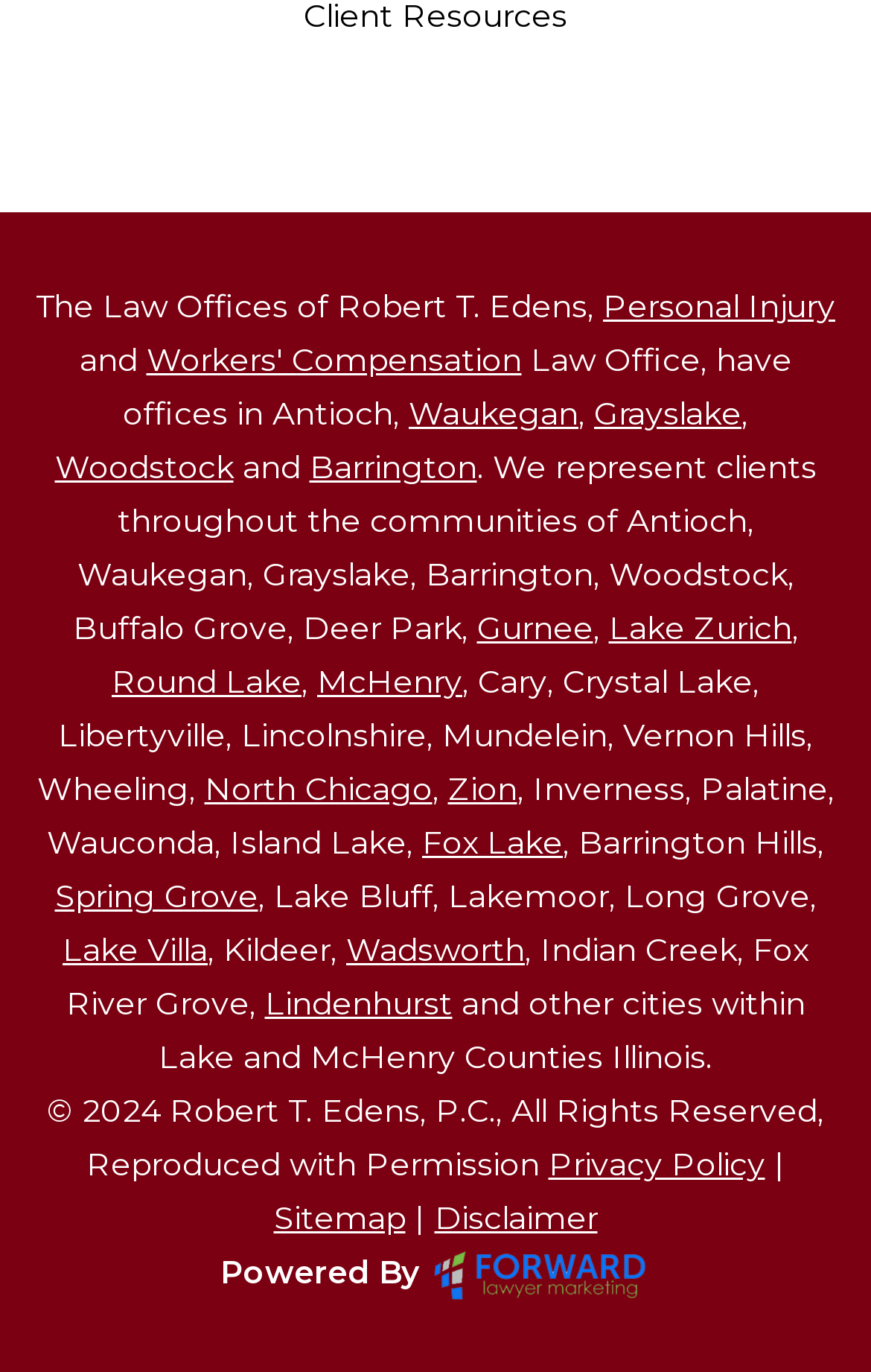Please determine the bounding box coordinates of the section I need to click to accomplish this instruction: "Visit the Waukegan office".

[0.469, 0.287, 0.664, 0.316]